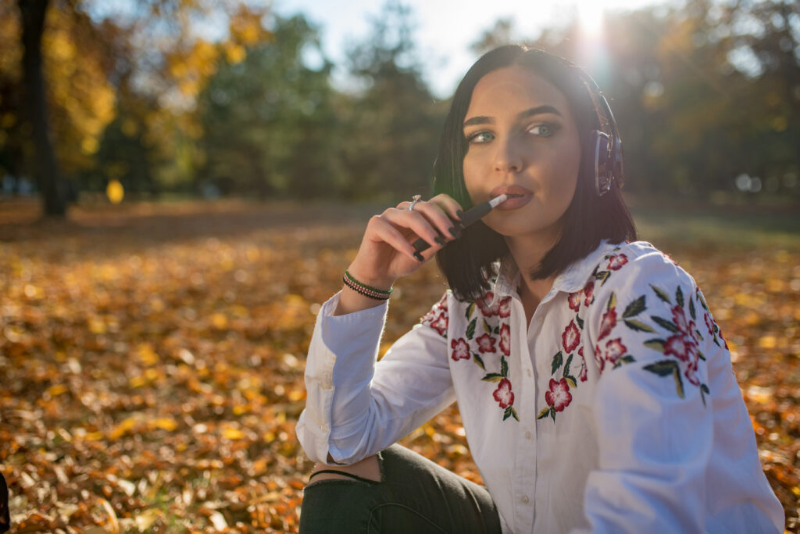Please respond to the question using a single word or phrase:
What is the color of the woman's hair?

Black